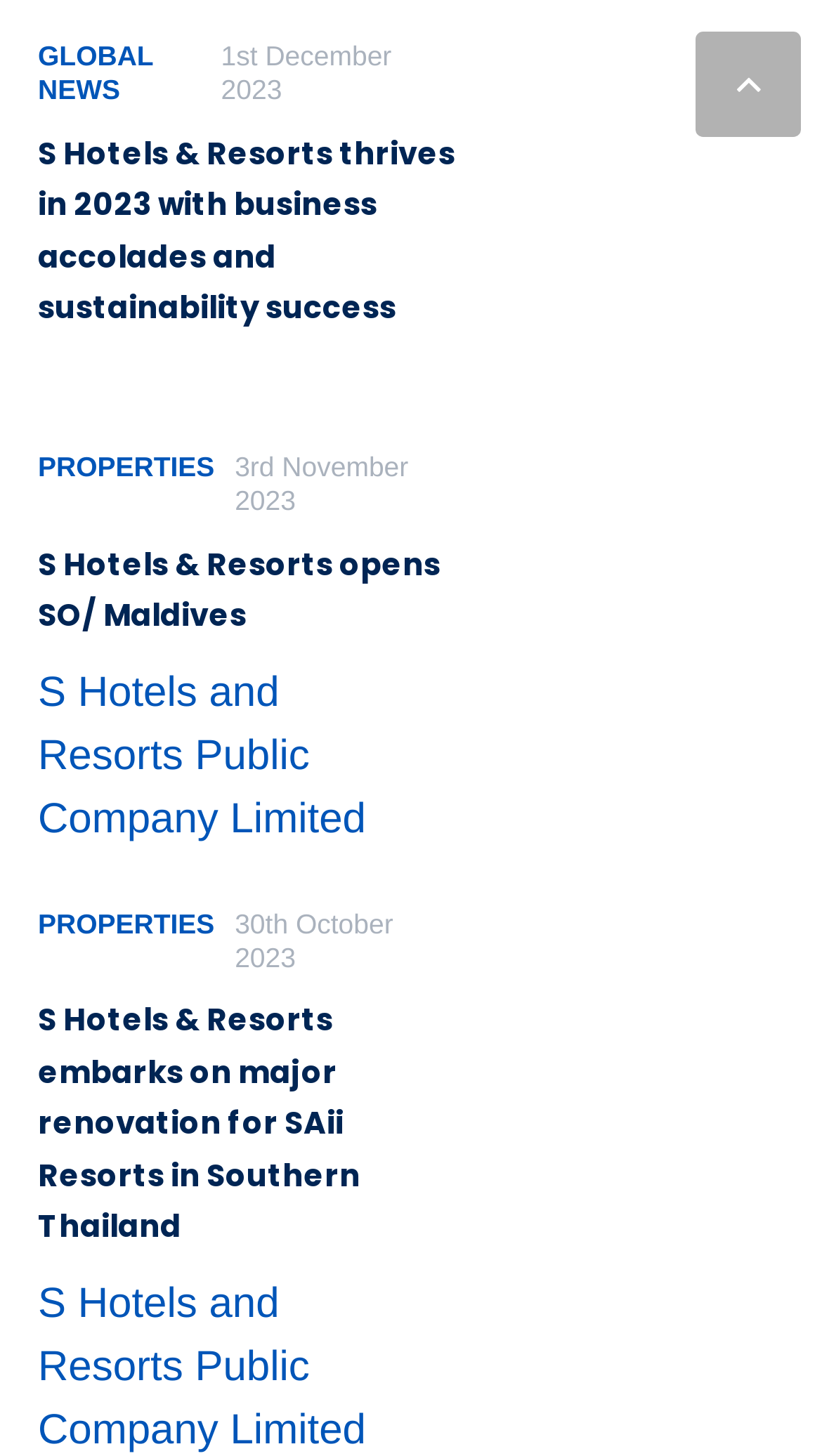What is the purpose of the button at the bottom?
Please look at the screenshot and answer in one word or a short phrase.

Back to top